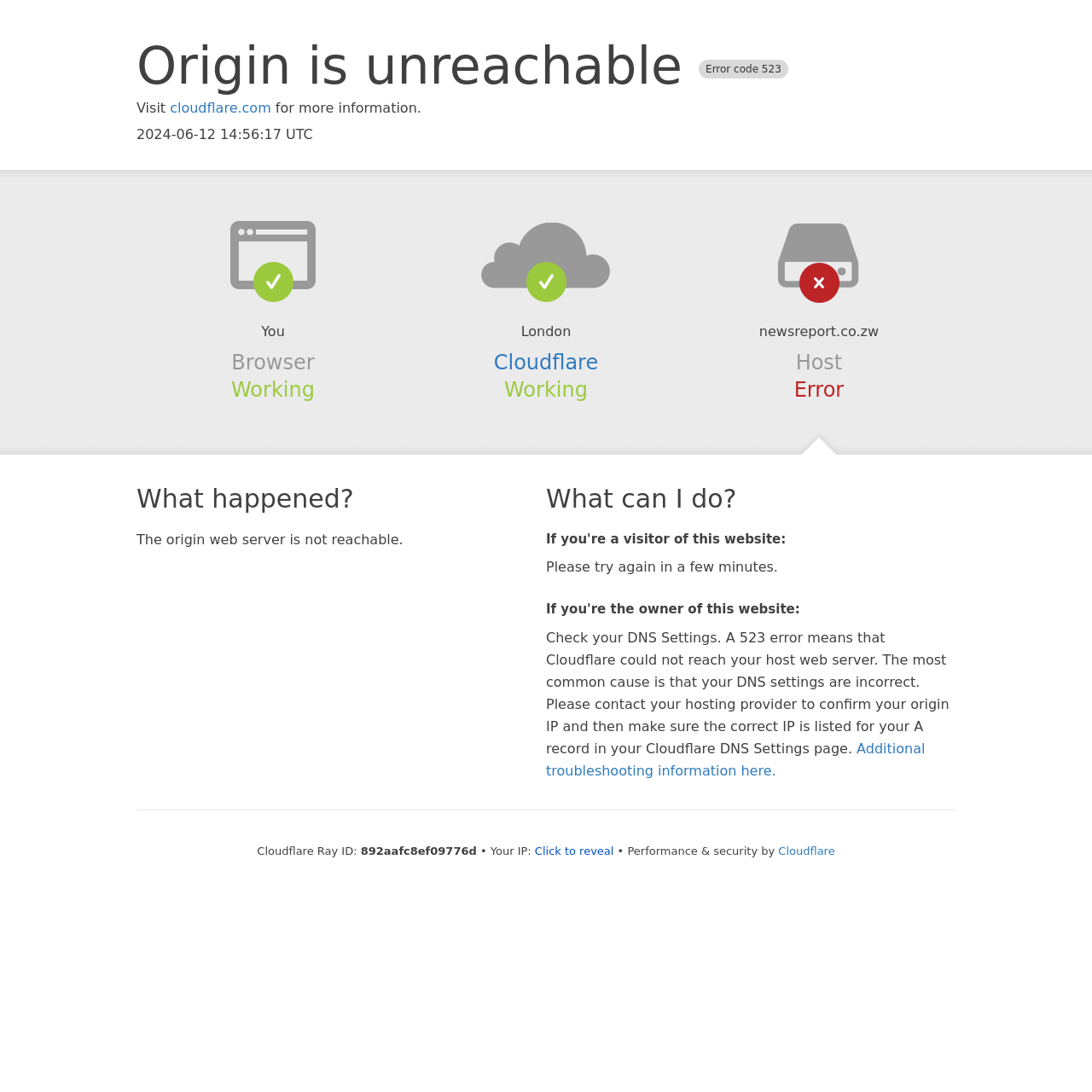Find the bounding box coordinates for the UI element whose description is: "cloudflare.com". The coordinates should be four float numbers between 0 and 1, in the format [left, top, right, bottom].

[0.156, 0.092, 0.248, 0.107]